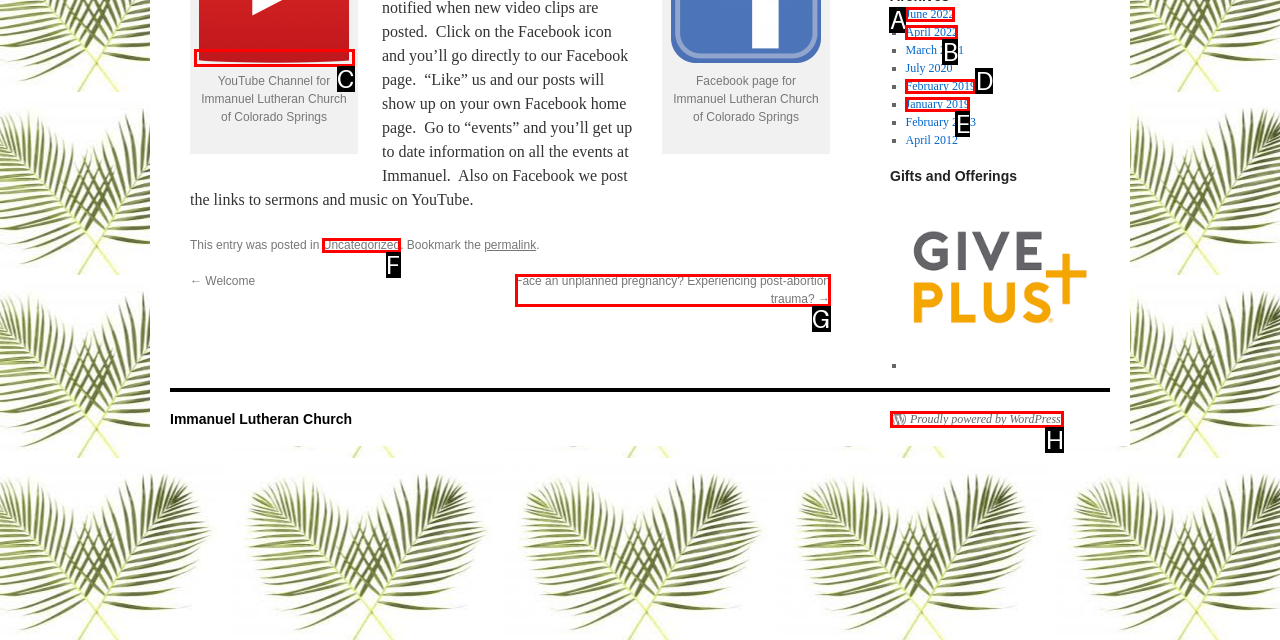Identify the letter of the option that best matches the following description: Proudly powered by WordPress.. Respond with the letter directly.

H